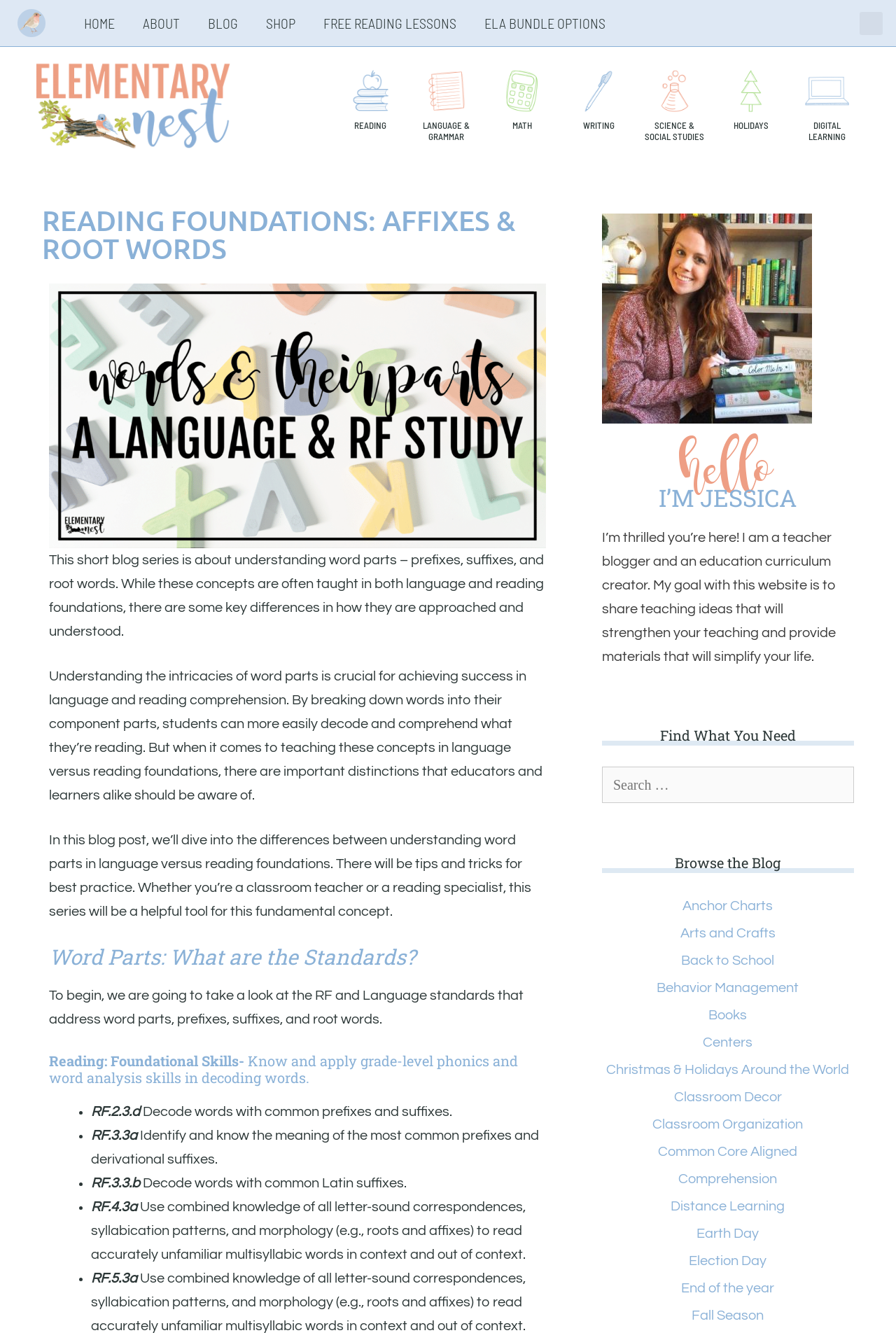Using floating point numbers between 0 and 1, provide the bounding box coordinates in the format (top-left x, top-left y, bottom-right x, bottom-right y). Locate the UI element described here: Classroom Organization

[0.728, 0.838, 0.896, 0.849]